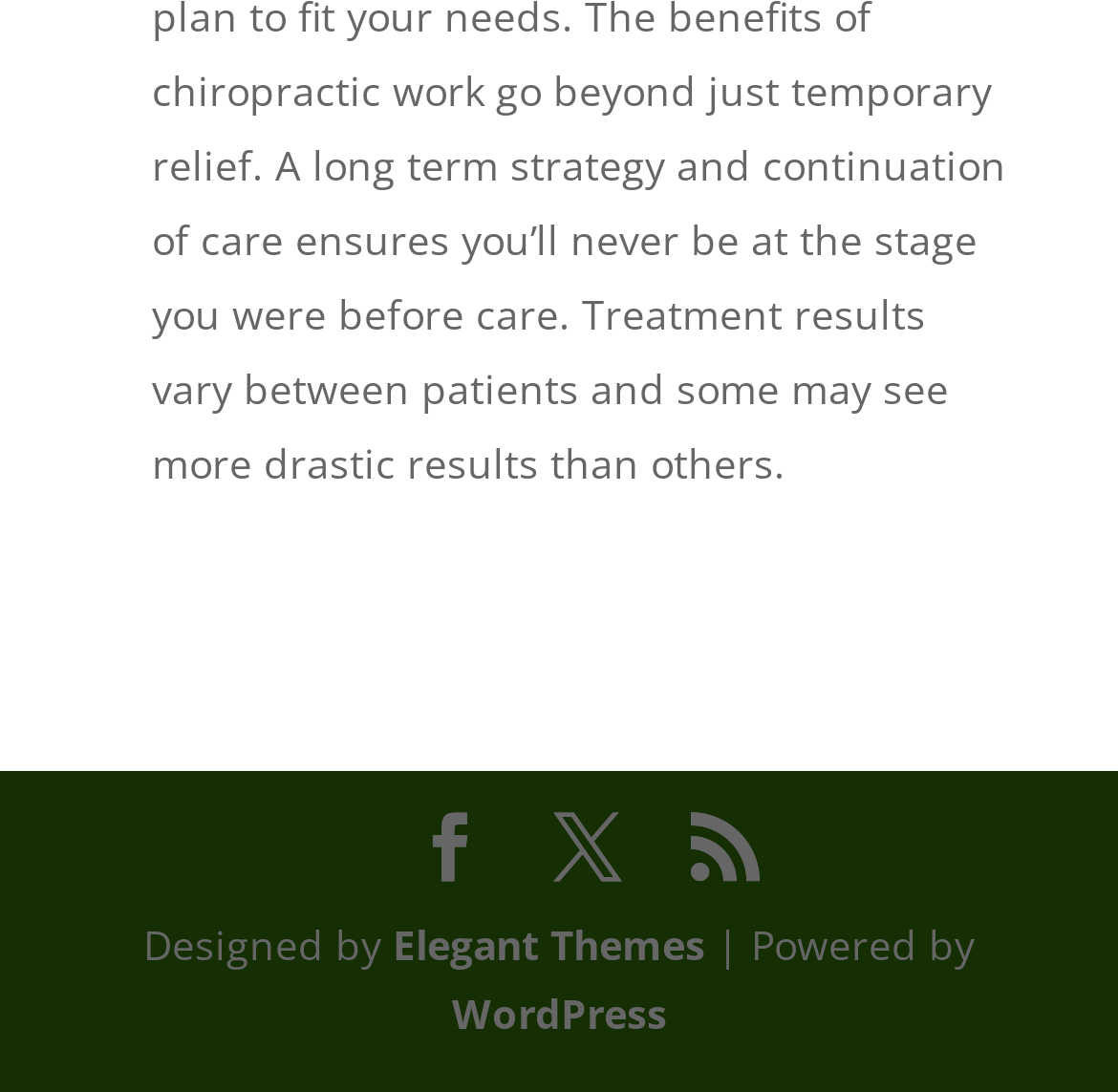What is the theme designer's name?
Use the screenshot to answer the question with a single word or phrase.

Elegant Themes